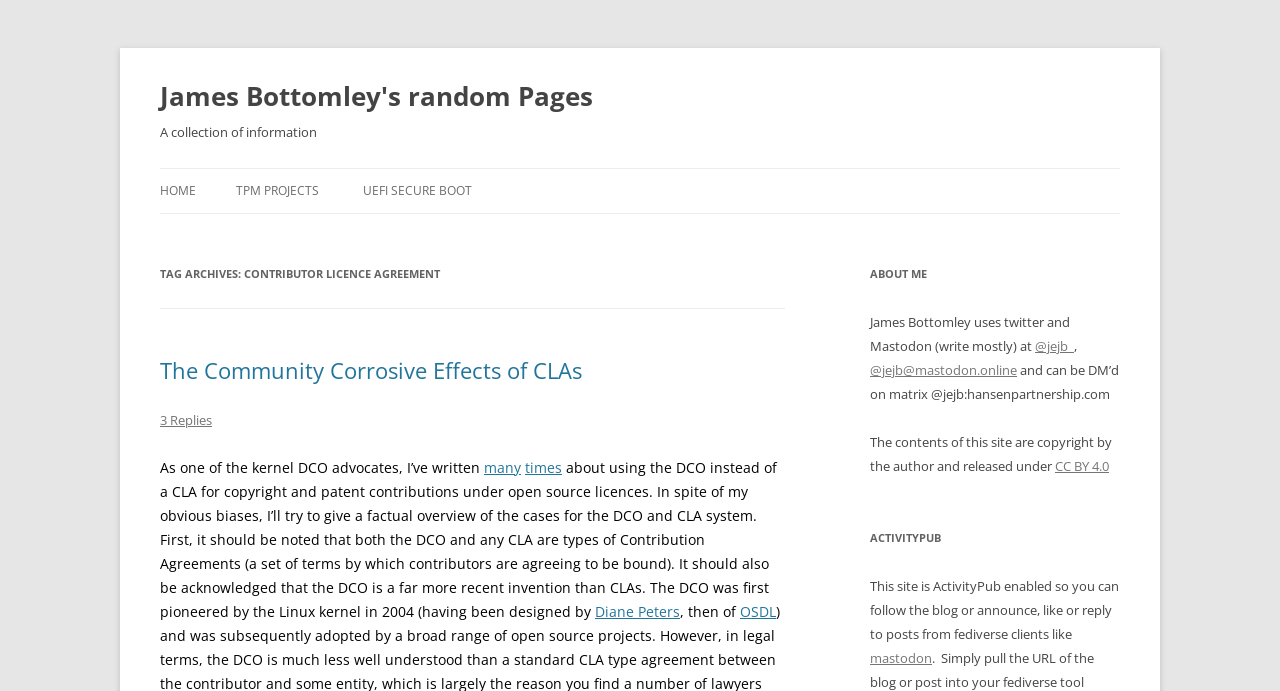Use one word or a short phrase to answer the question provided: 
What is the name of the organization where Diane Peters was from?

OSDL